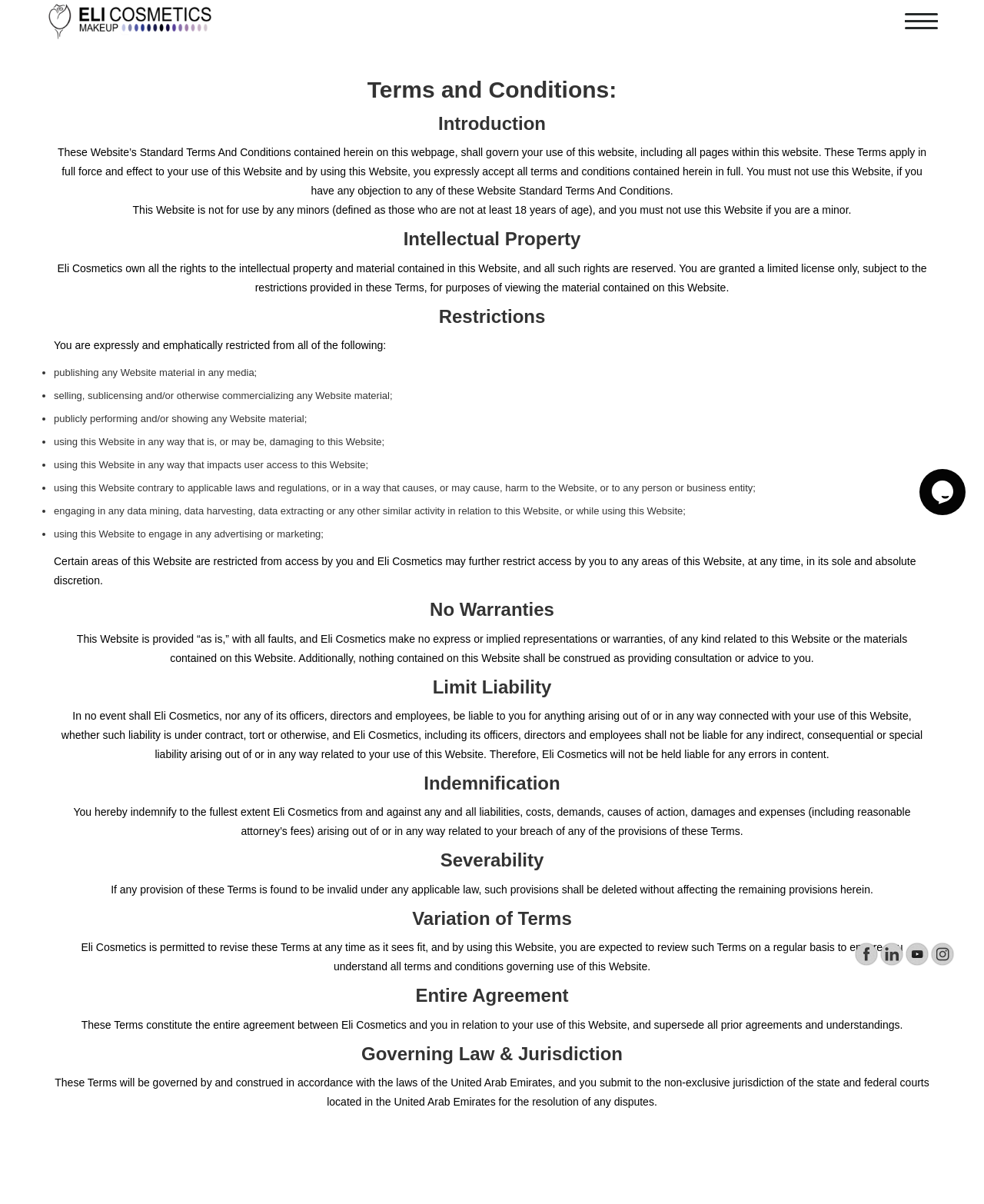Describe every aspect of the webpage comprehensively.

This webpage is dedicated to the terms and conditions of Eli Makeup Academy. At the top left corner, there is a link to "Eli Cosmetics" accompanied by an image of the same name. On the top right corner, there is an empty link. 

The main content of the webpage is divided into several sections, each with a heading. The first section is "Terms and Conditions" followed by "Introduction", which explains that the terms and conditions govern the use of the website. 

Below the introduction, there are several paragraphs of text that outline the terms and conditions, including the use of the website by minors, intellectual property rights, and restrictions on the use of the website. 

The restrictions section is further divided into a list of prohibited activities, including publishing website material, selling or sublicensing website material, and using the website in a way that damages the website or its users.

The webpage also includes sections on "No Warranties", "Limit Liability", "Indemnification", "Severability", "Variation of Terms", "Entire Agreement", and "Governing Law & Jurisdiction", which outline the liabilities and responsibilities of both the website and its users.

At the bottom of the webpage, there are links to the website's social media profiles, including Facebook, LinkedIn, YouTube, and Instagram, each accompanied by an image. There is also a chat widget iframe located at the bottom right corner of the webpage.